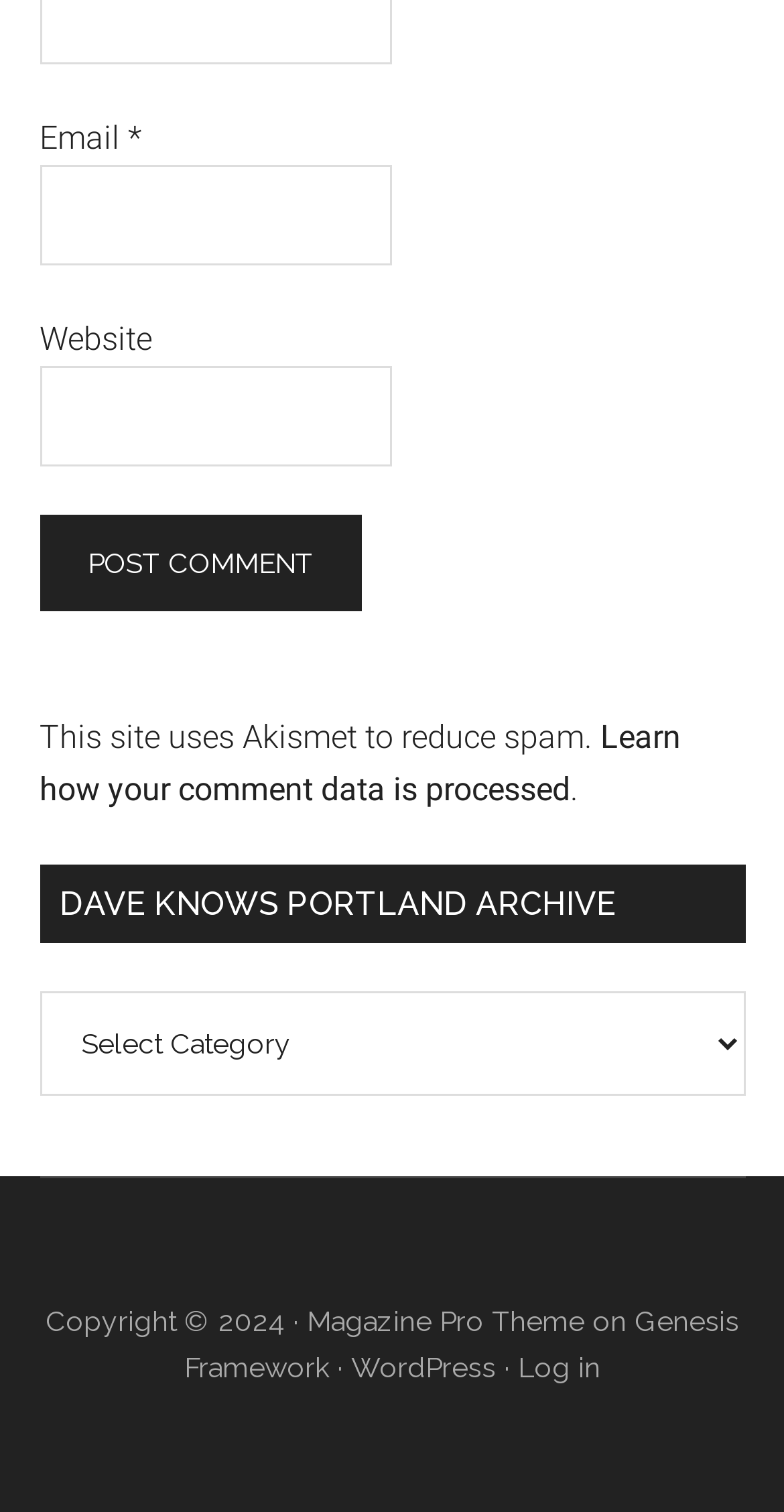For the given element description name="submit" value="Post Comment", determine the bounding box coordinates of the UI element. The coordinates should follow the format (top-left x, top-left y, bottom-right x, bottom-right y) and be within the range of 0 to 1.

[0.05, 0.341, 0.46, 0.405]